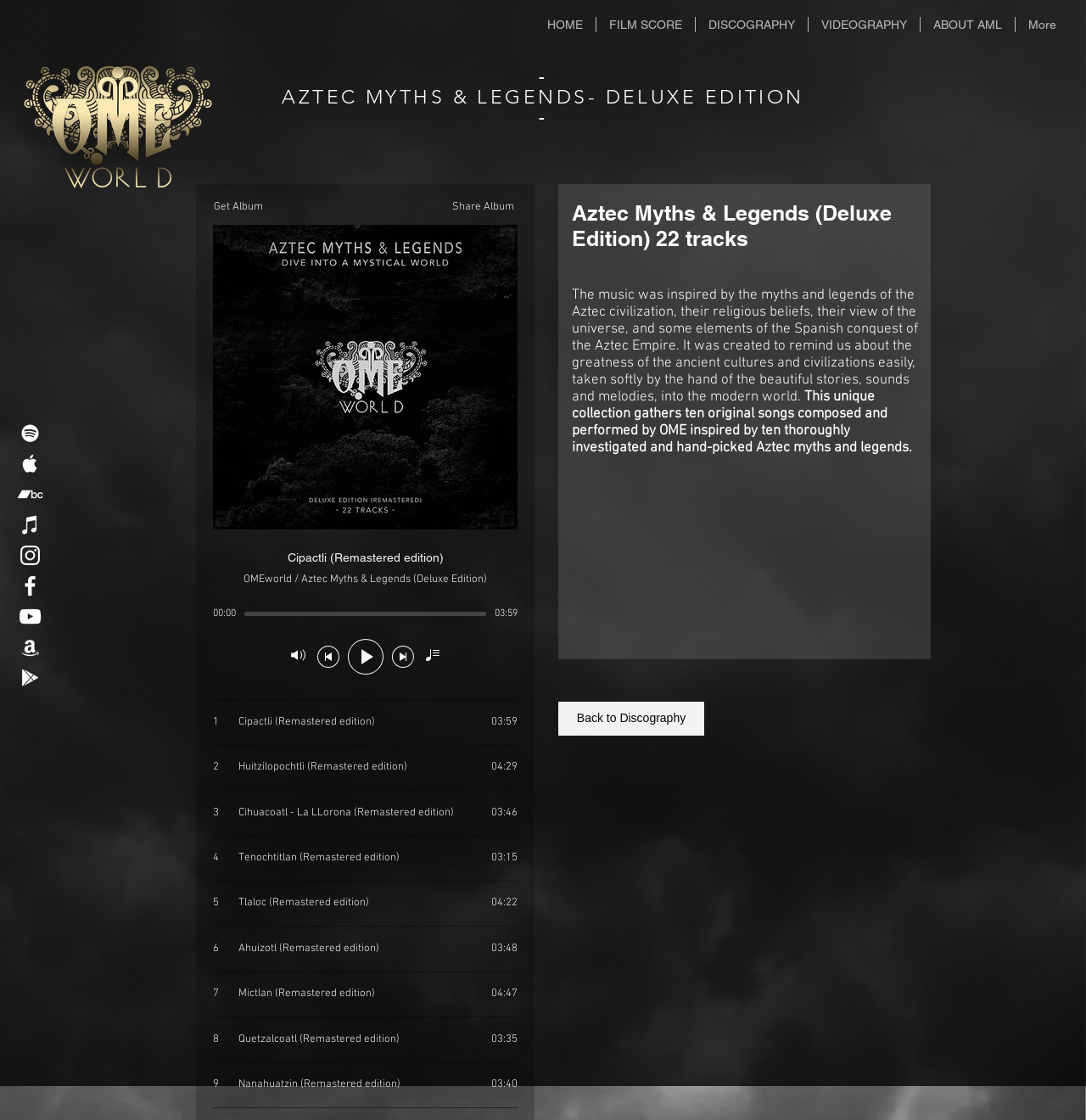Pinpoint the bounding box coordinates for the area that should be clicked to perform the following instruction: "Open Spotify".

[0.016, 0.375, 0.04, 0.398]